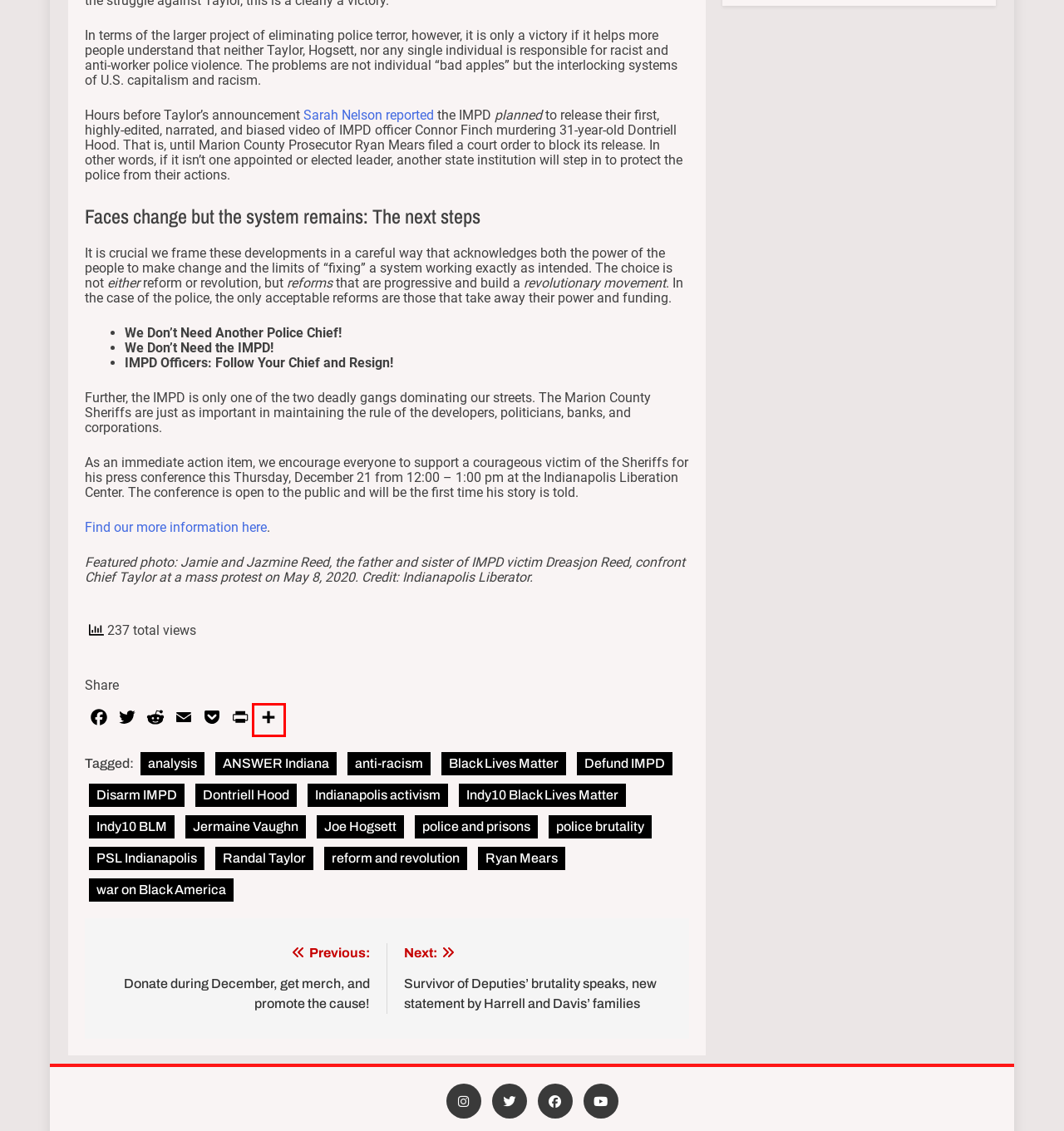View the screenshot of the webpage containing a red bounding box around a UI element. Select the most fitting webpage description for the new page shown after the element in the red bounding box is clicked. Here are the candidates:
A. reform and revolution – Indianapolis Liberation Center
B. Donate during December, get merch, and promote the cause! – Indianapolis Liberation Center
C. analysis – Indianapolis Liberation Center
D. AddToAny - Share
E. police brutality – Indianapolis Liberation Center
F. police and prisons – Indianapolis Liberation Center
G. Indianapolis activism – Indianapolis Liberation Center
H. Disarm IMPD – Indianapolis Liberation Center

D